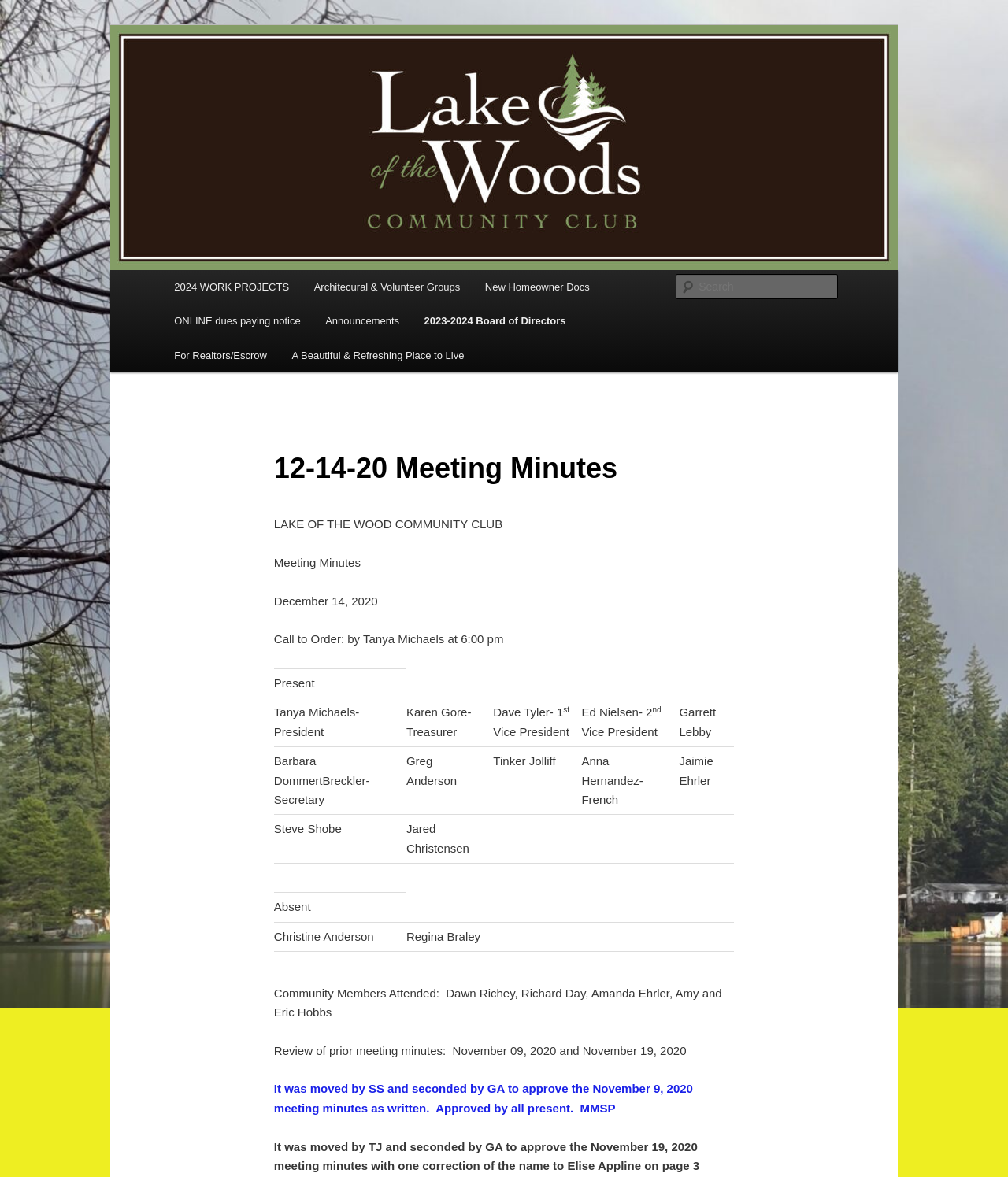Find the bounding box coordinates for the HTML element described in this sentence: "Architecural & Volunteer Groups". Provide the coordinates as four float numbers between 0 and 1, in the format [left, top, right, bottom].

[0.299, 0.229, 0.469, 0.258]